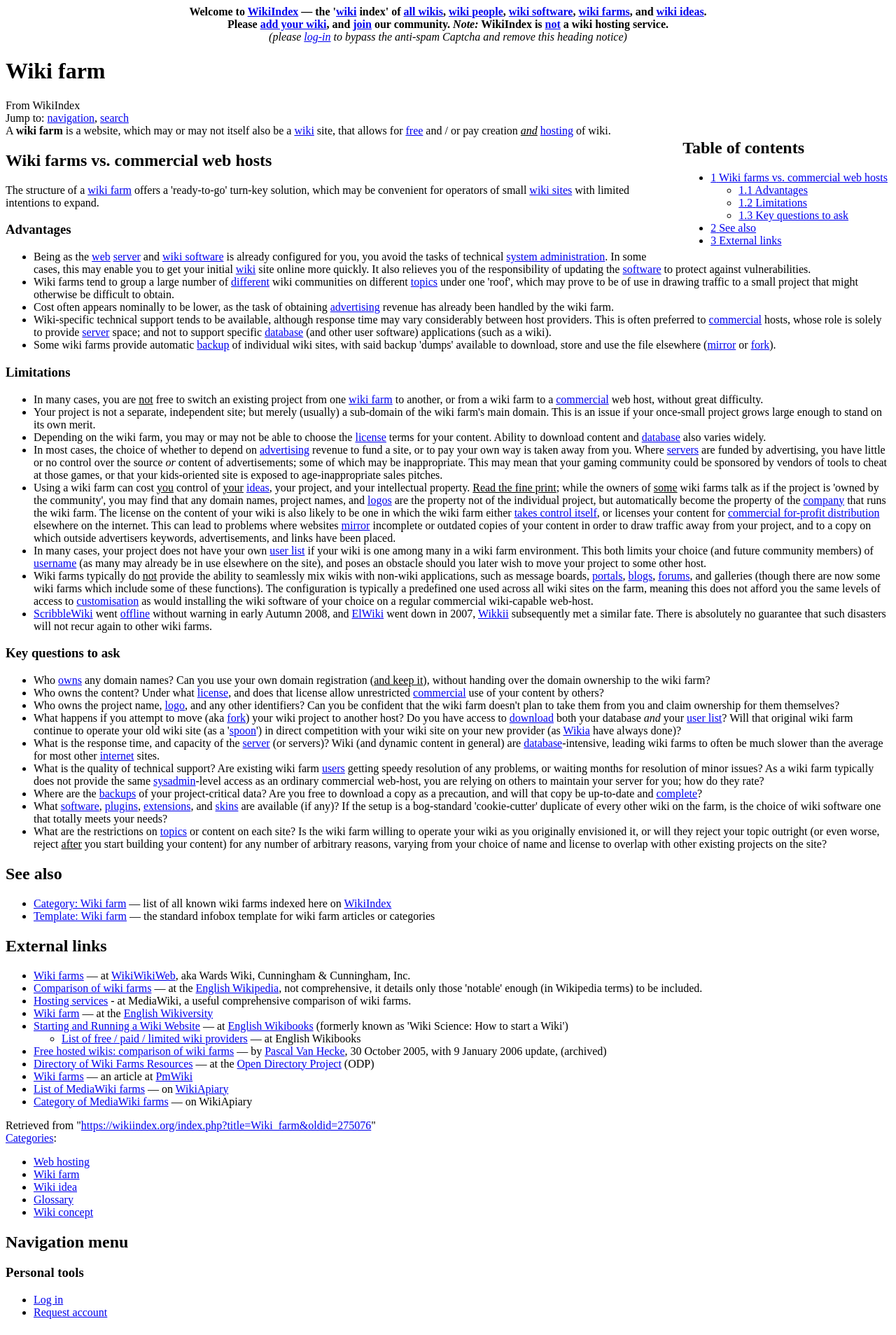Determine the bounding box coordinates of the section to be clicked to follow the instruction: "click on the link to add your wiki". The coordinates should be given as four float numbers between 0 and 1, formatted as [left, top, right, bottom].

[0.29, 0.014, 0.364, 0.023]